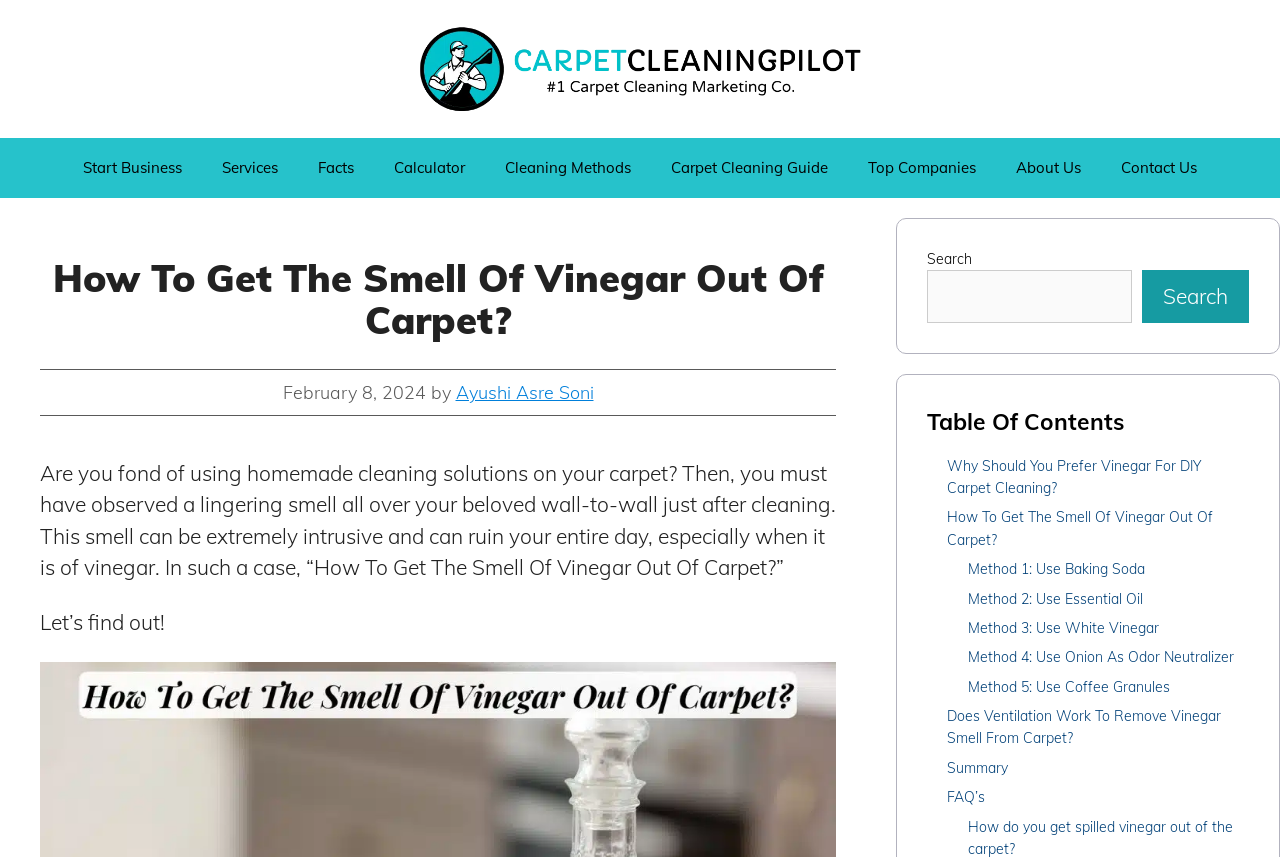What is the date of the article?
Kindly give a detailed and elaborate answer to the question.

The date of the article can be found in the header section of the webpage, where it is written 'February 8, 2024' next to the author's name.